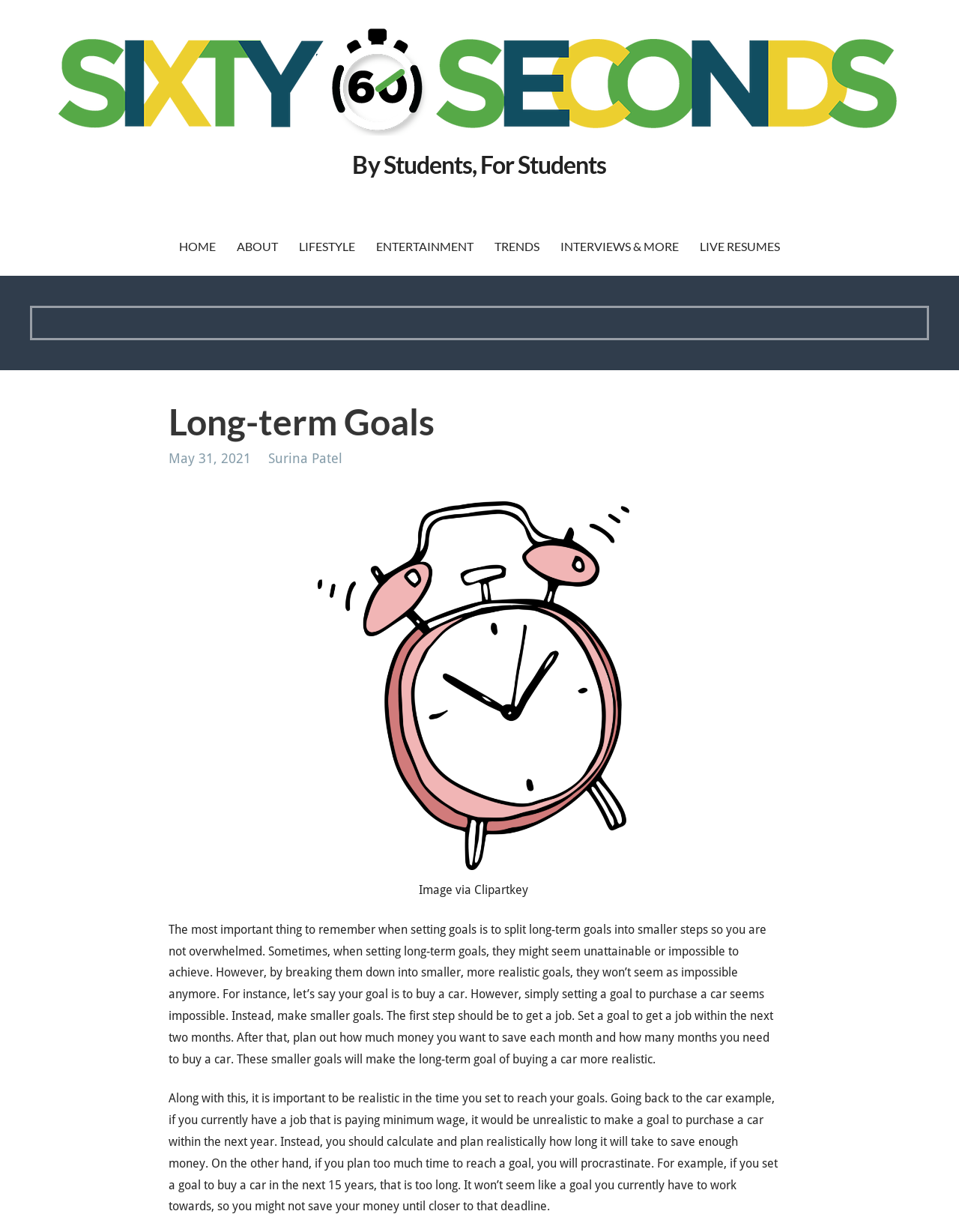Using the webpage screenshot, find the UI element described by Home. Provide the bounding box coordinates in the format (top-left x, top-left y, bottom-right x, bottom-right y), ensuring all values are floating point numbers between 0 and 1.

[0.177, 0.177, 0.234, 0.224]